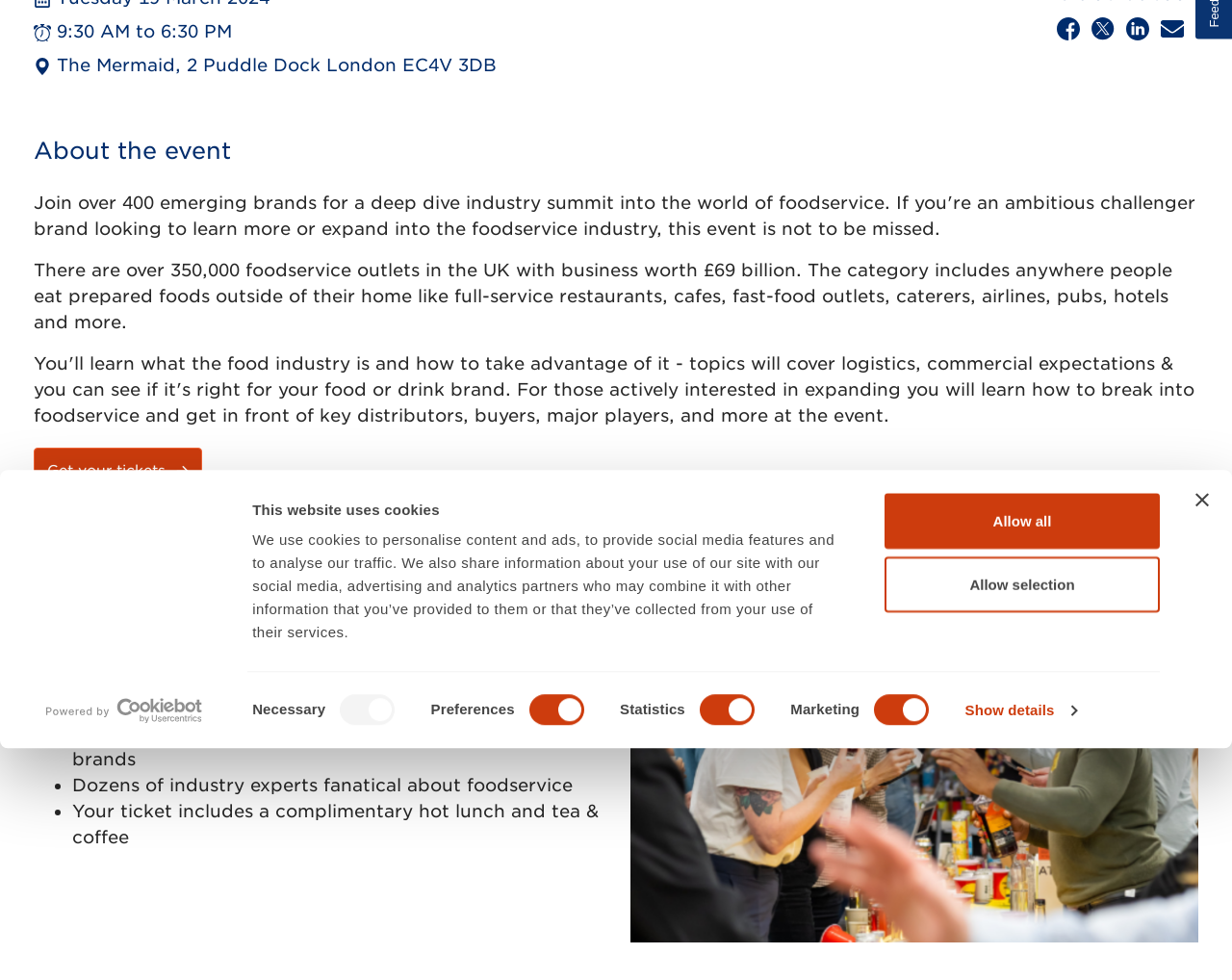Find the bounding box of the UI element described as follows: "Search verified by GS1".

[0.23, 0.014, 0.272, 0.092]